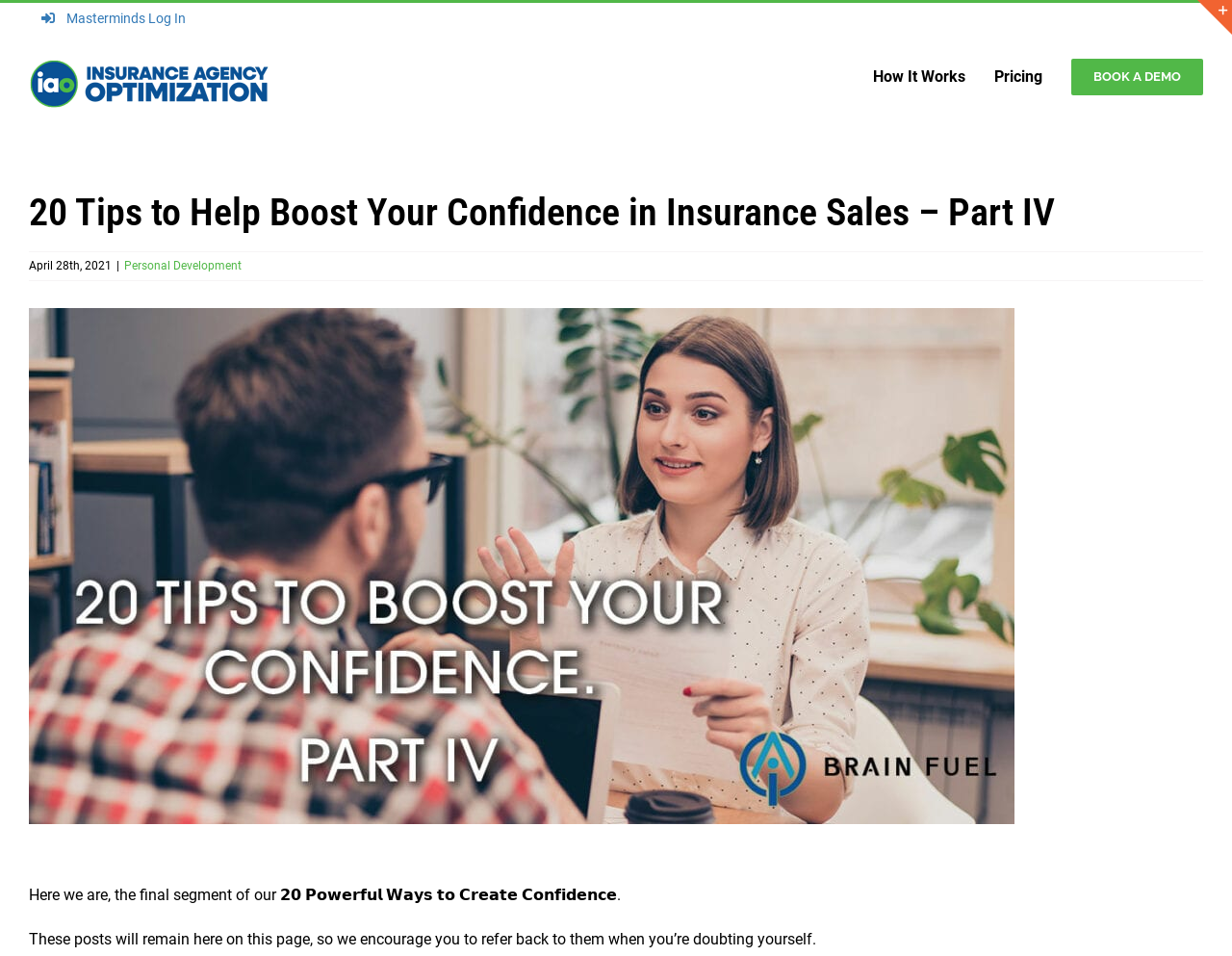What is encouraged to be referred back to?
Using the information from the image, give a concise answer in one word or a short phrase.

These posts